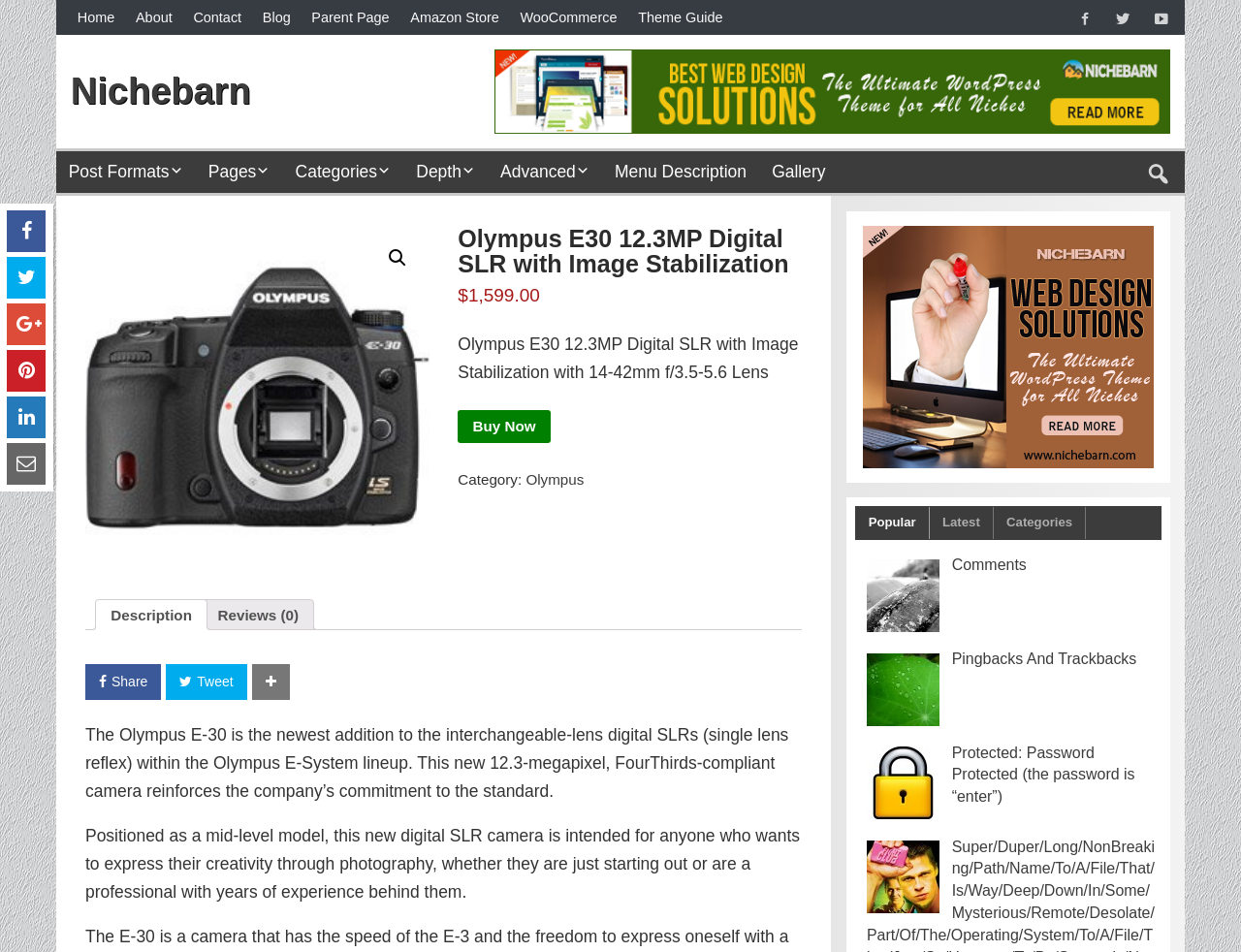Could you provide the bounding box coordinates for the portion of the screen to click to complete this instruction: "View the 'Description' tab"?

[0.077, 0.629, 0.167, 0.662]